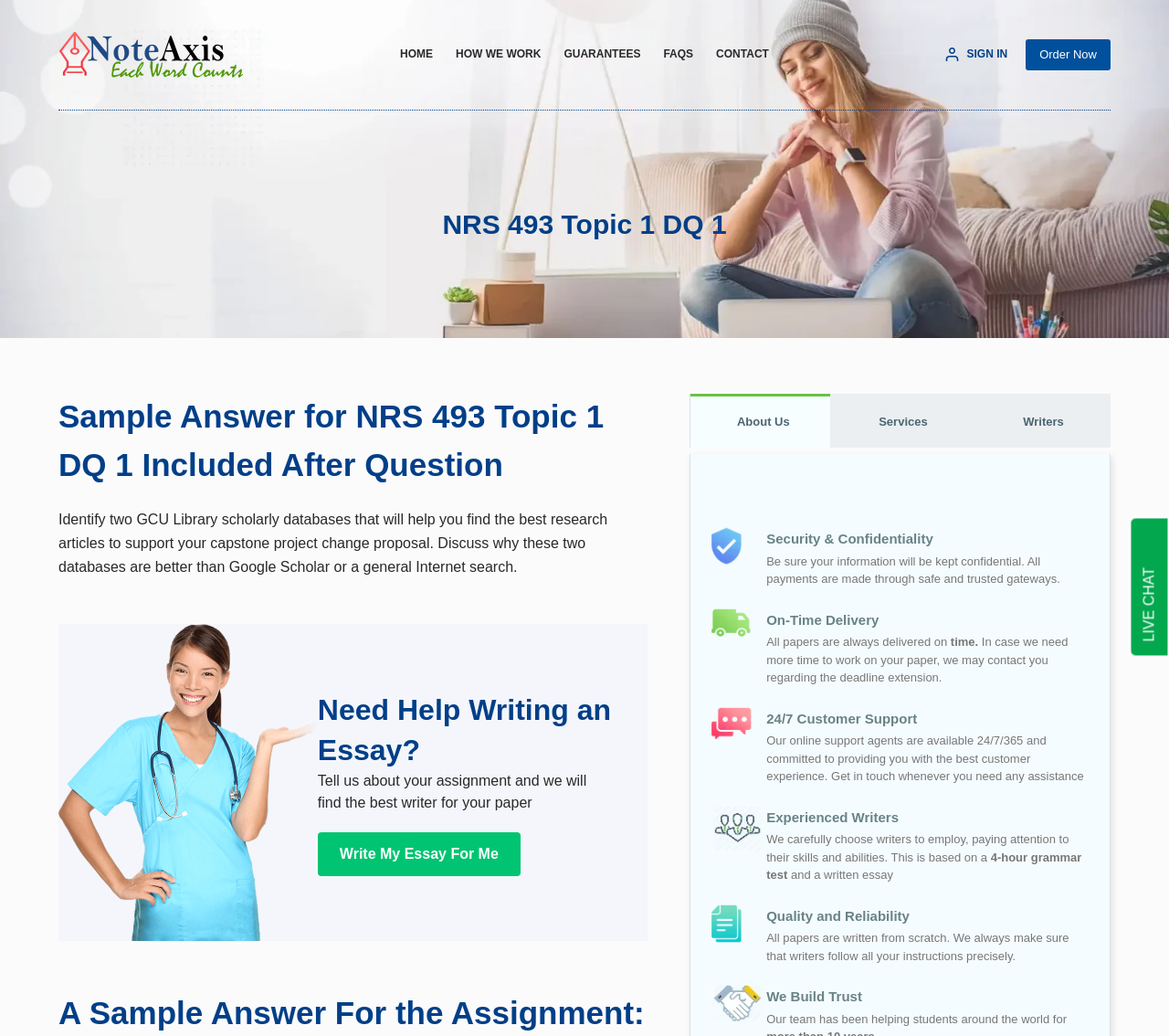Please determine the bounding box coordinates of the area that needs to be clicked to complete this task: 'Click on the 'Write My Essay For Me' link'. The coordinates must be four float numbers between 0 and 1, formatted as [left, top, right, bottom].

[0.272, 0.803, 0.445, 0.845]